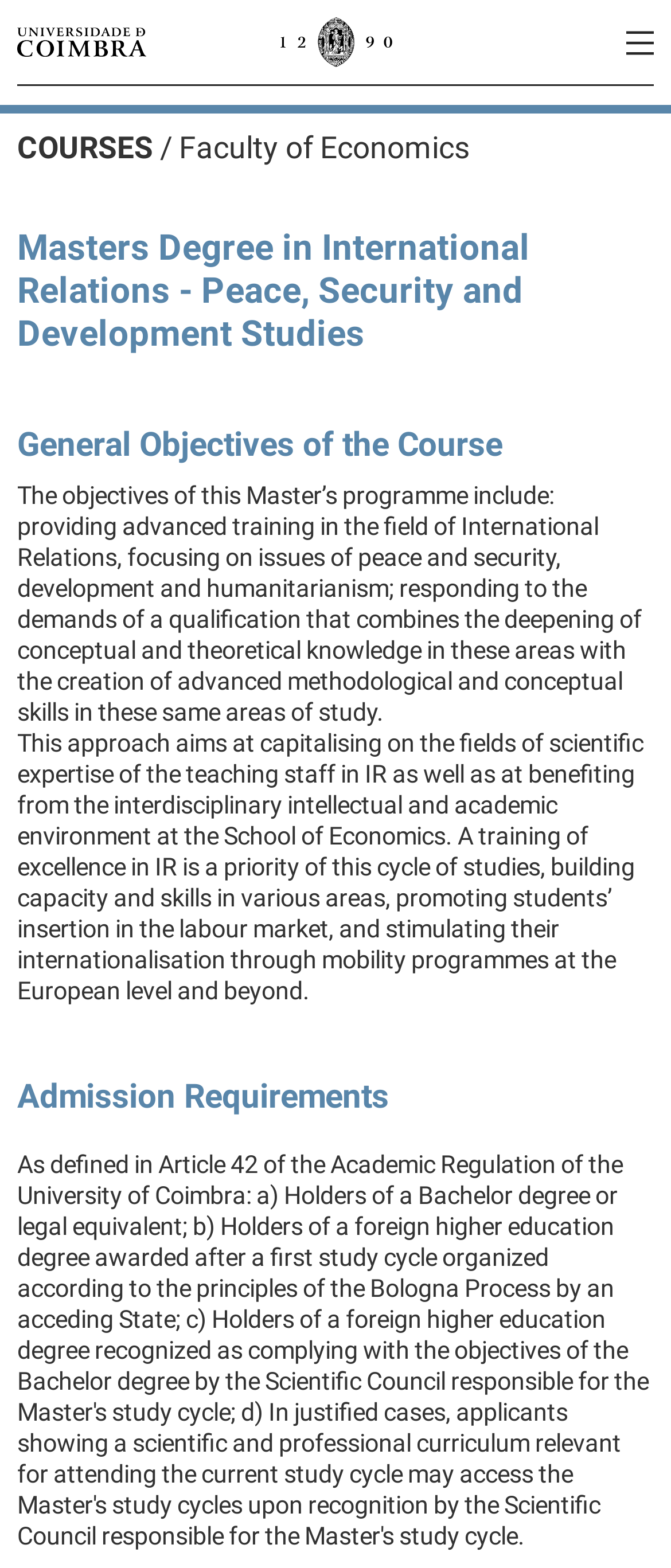Provide the bounding box coordinates of the HTML element described as: "aria-label="University of Coimbra"". The bounding box coordinates should be four float numbers between 0 and 1, i.e., [left, top, right, bottom].

[0.417, 0.011, 0.583, 0.043]